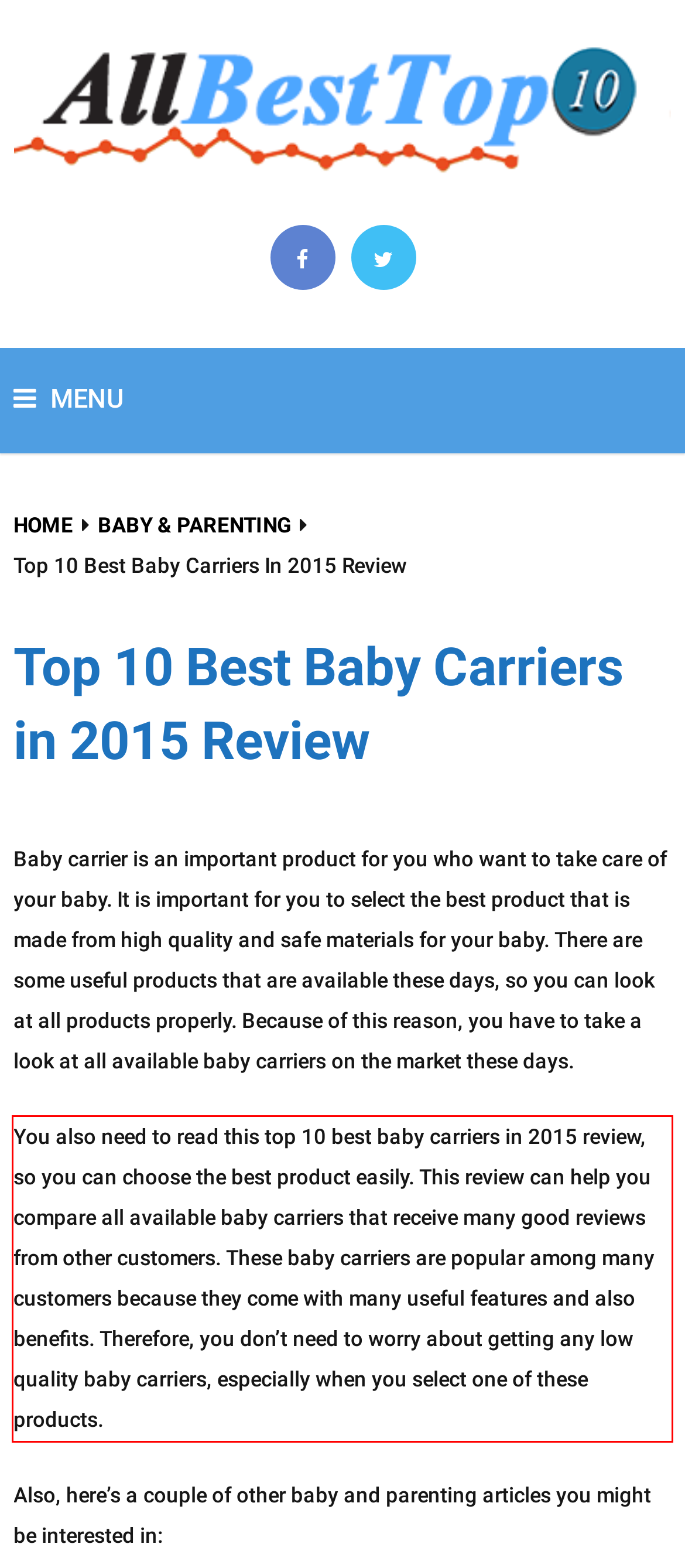Given a screenshot of a webpage, locate the red bounding box and extract the text it encloses.

You also need to read this top 10 best baby carriers in 2015 review, so you can choose the best product easily. This review can help you compare all available baby carriers that receive many good reviews from other customers. These baby carriers are popular among many customers because they come with many useful features and also benefits. Therefore, you don’t need to worry about getting any low quality baby carriers, especially when you select one of these products.